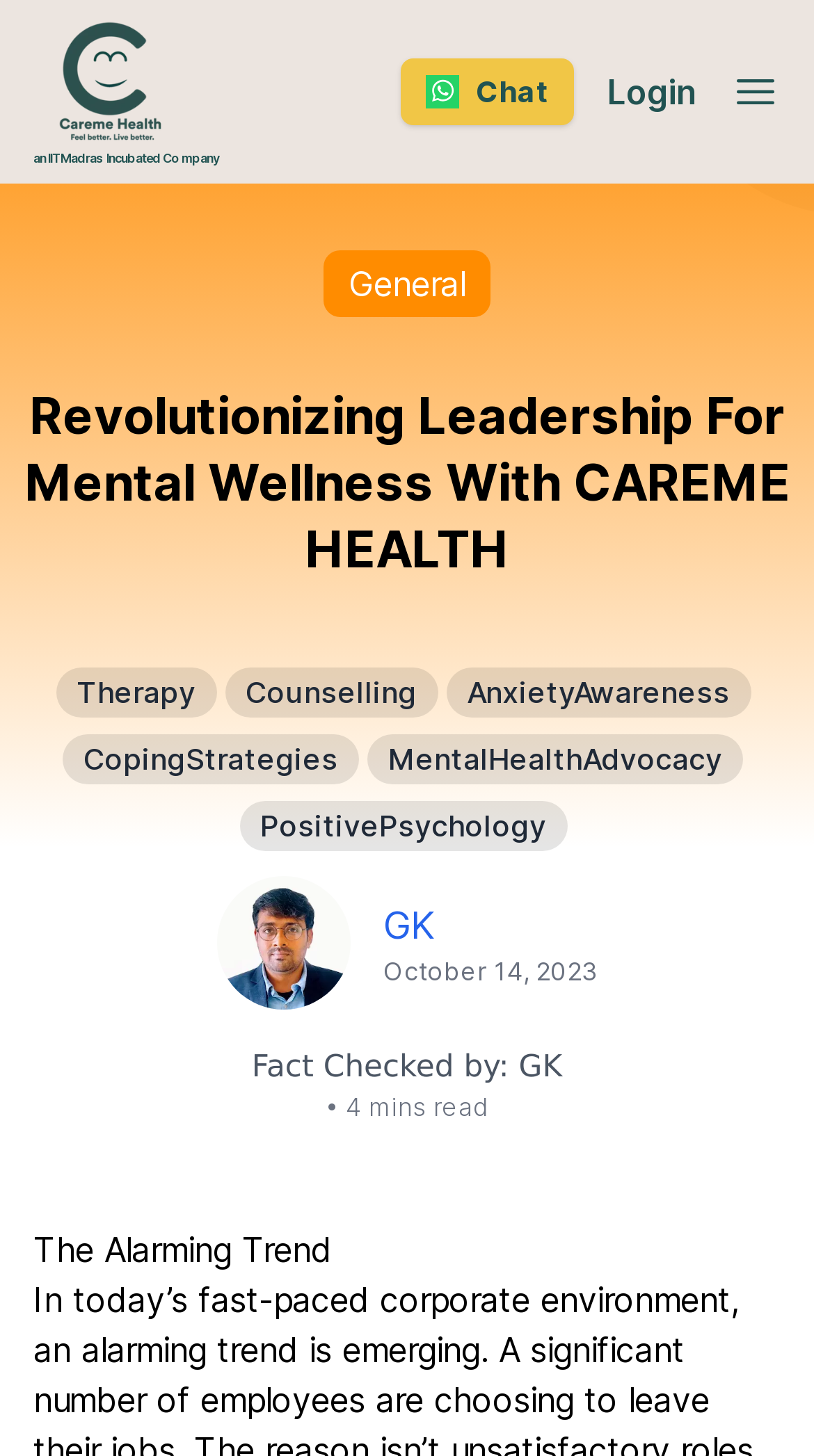Indicate the bounding box coordinates of the element that needs to be clicked to satisfy the following instruction: "Find a retailer". The coordinates should be four float numbers between 0 and 1, i.e., [left, top, right, bottom].

None